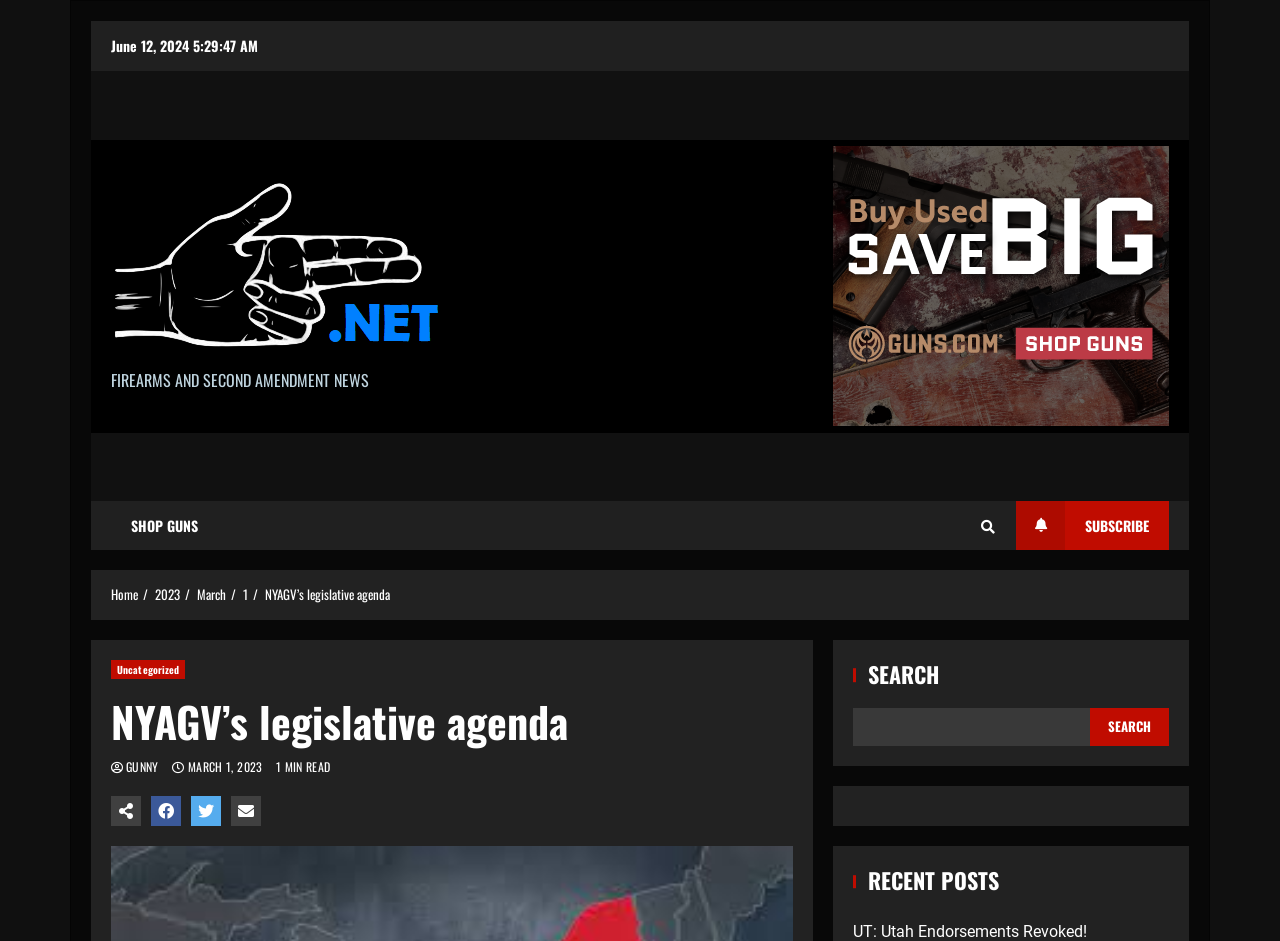Could you determine the bounding box coordinates of the clickable element to complete the instruction: "visit Gun.net"? Provide the coordinates as four float numbers between 0 and 1, i.e., [left, top, right, bottom].

[0.087, 0.192, 0.377, 0.391]